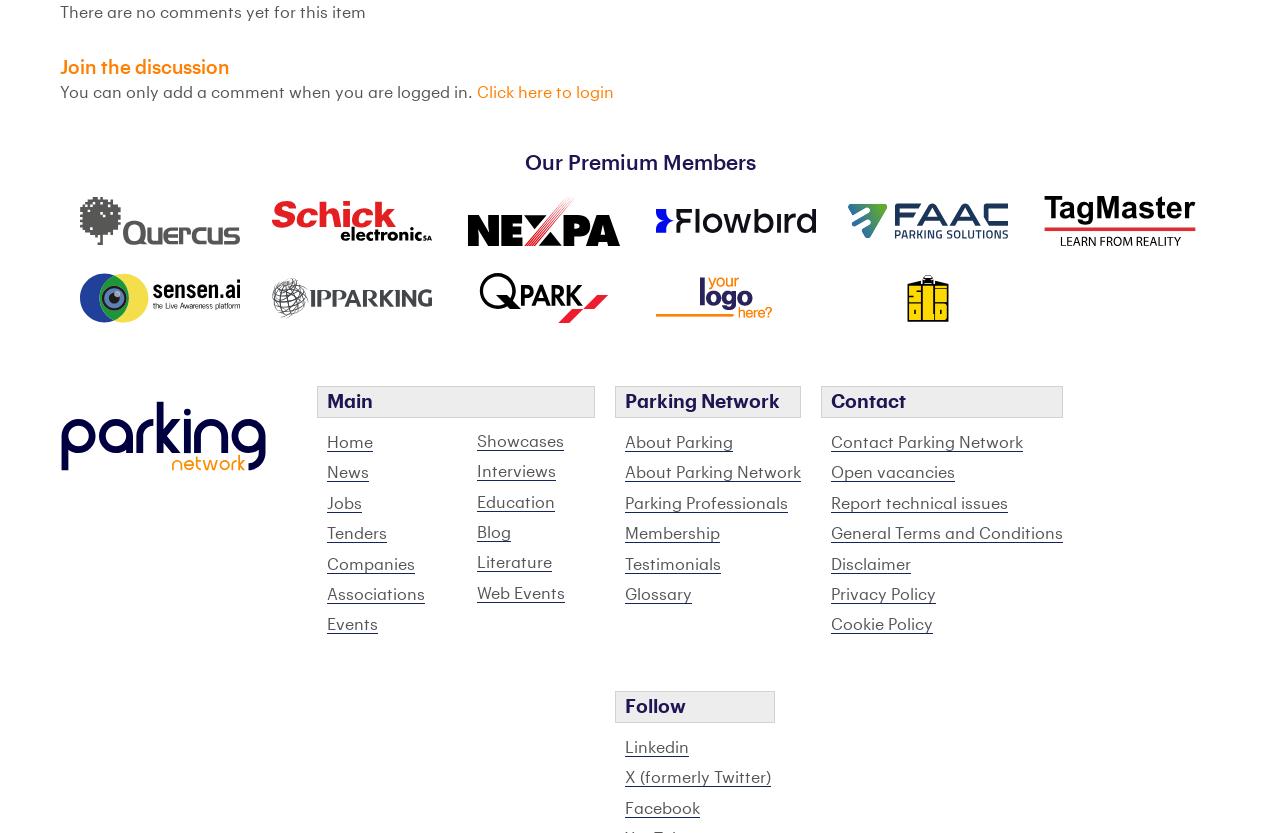Identify the bounding box coordinates of the region that should be clicked to execute the following instruction: "View company information of FlashParking".

[0.062, 0.235, 0.212, 0.295]